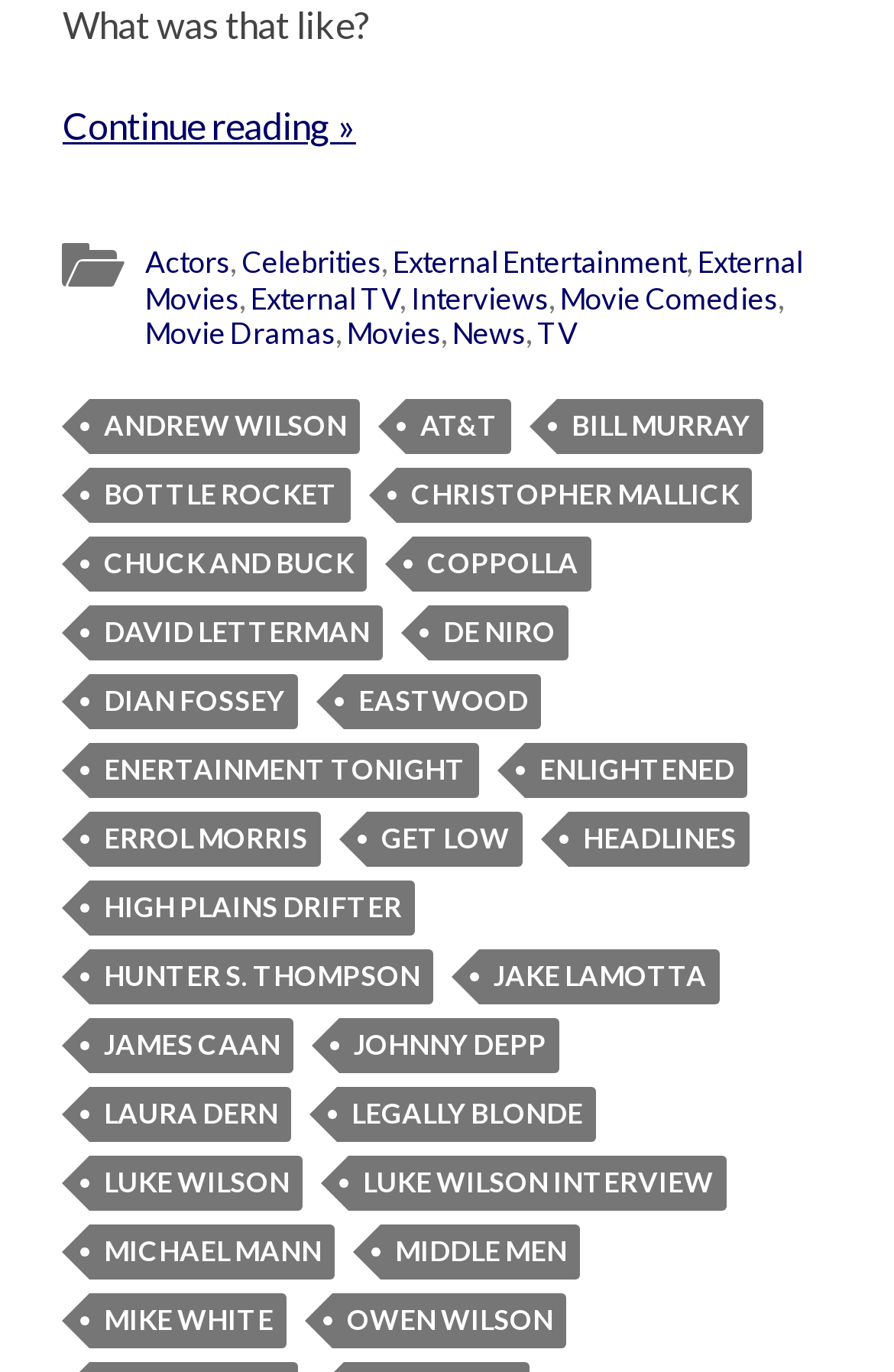What is the topic of the article?
Using the image, provide a detailed and thorough answer to the question.

Based on the webpage, I can see that the article is about an interview, as indicated by the text 'What was that like?' and the presence of links to celebrities and movies.